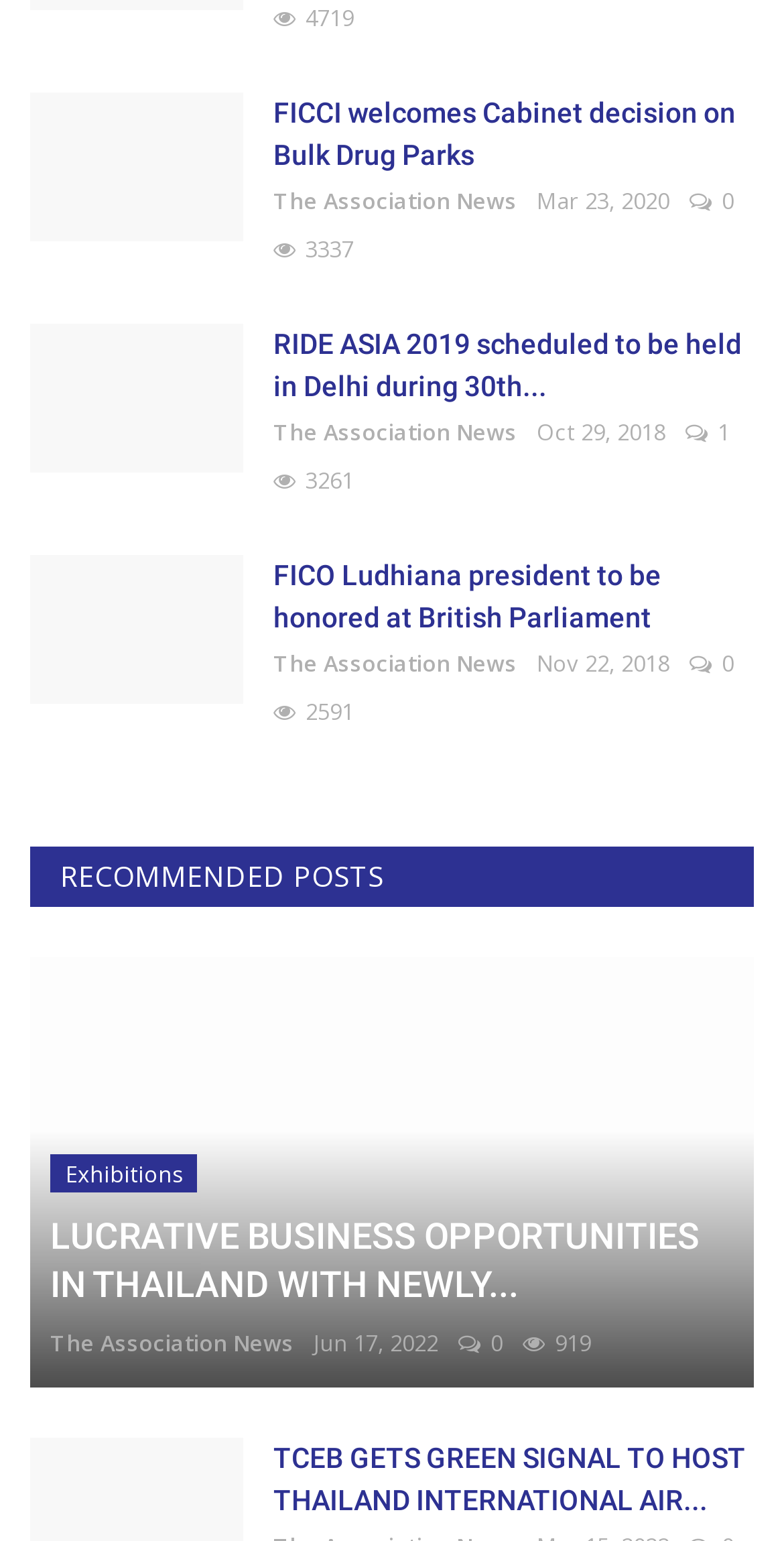What is the title of the first news article?
Please provide a single word or phrase as your answer based on the image.

FICCI welcomes Cabinet decision on Bulk Drug Parks